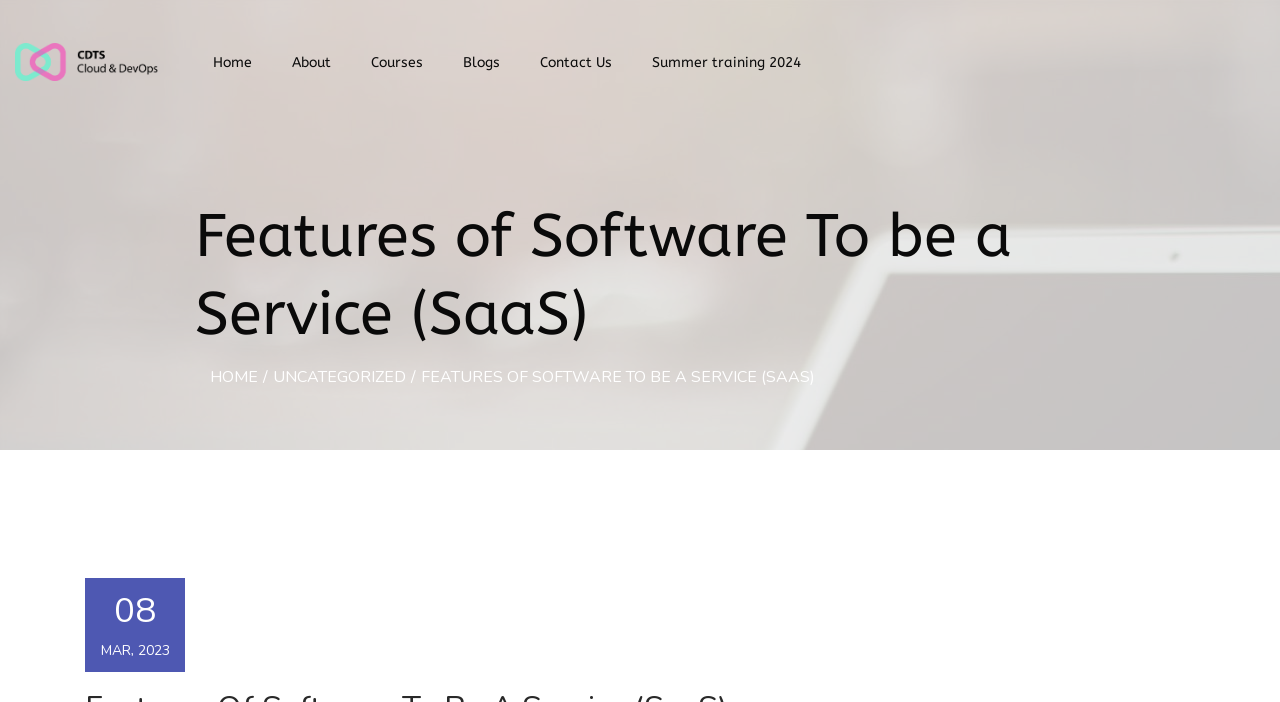Provide a thorough summary of the webpage.

The webpage appears to be a blog or article page from CDTS (Center for Development of Technical Skills) in Bikaner, with a focus on Cloud Computing and DevOps Training. 

At the top left, there is a logo of CDTS | Bikaner, which is also a clickable link. To the right of the logo, there is a navigation menu with links to 'Home', 'About', 'Courses', 'Blogs', 'Contact Us', and 'Summer training 2024'. 

Below the navigation menu, there is a large heading that reads 'Features of Software To be a Service (SaaS)'. 

Underneath the heading, there is a secondary navigation menu with links to 'HOME' and 'UNCATEGORIZED', separated by a slash. 

The main content of the page is a blog post or article titled 'Features of Software To be a Service (SaaS)', which is also the title of the webpage. The article's title is followed by the date '08 MAR, 2023' at the bottom right.